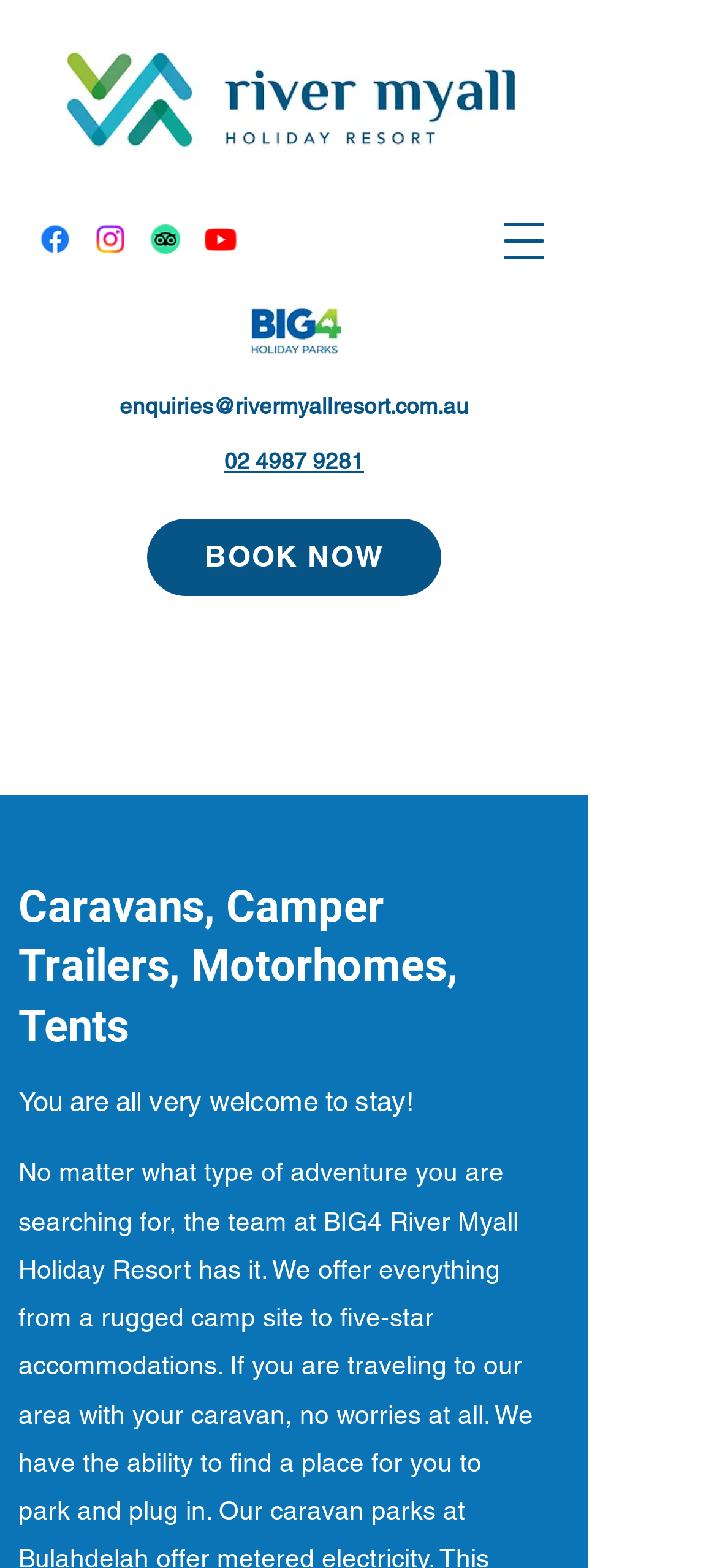Analyze the image and answer the question with as much detail as possible: 
What is the name of the holiday park?

The name of the holiday park can be found in the logo at the top of the page, which is an image with the text 'River Myall Logo LANDSCAPE - Colour.jpg'. This logo is likely the official logo of the holiday park, and the text 'River Myall' is prominently displayed.